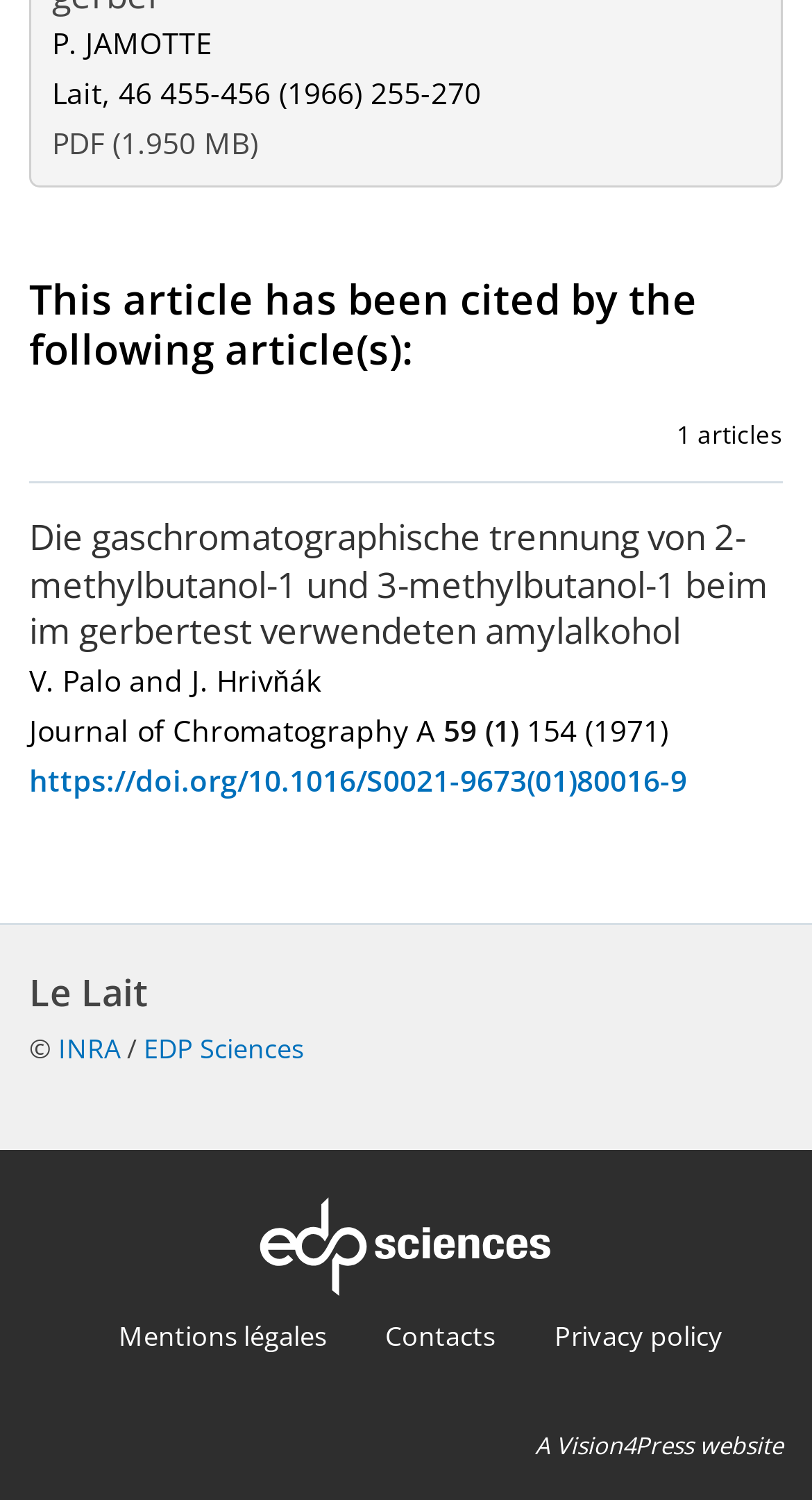Answer the following query with a single word or phrase:
What is the author of the cited article?

P. JAMOTTE